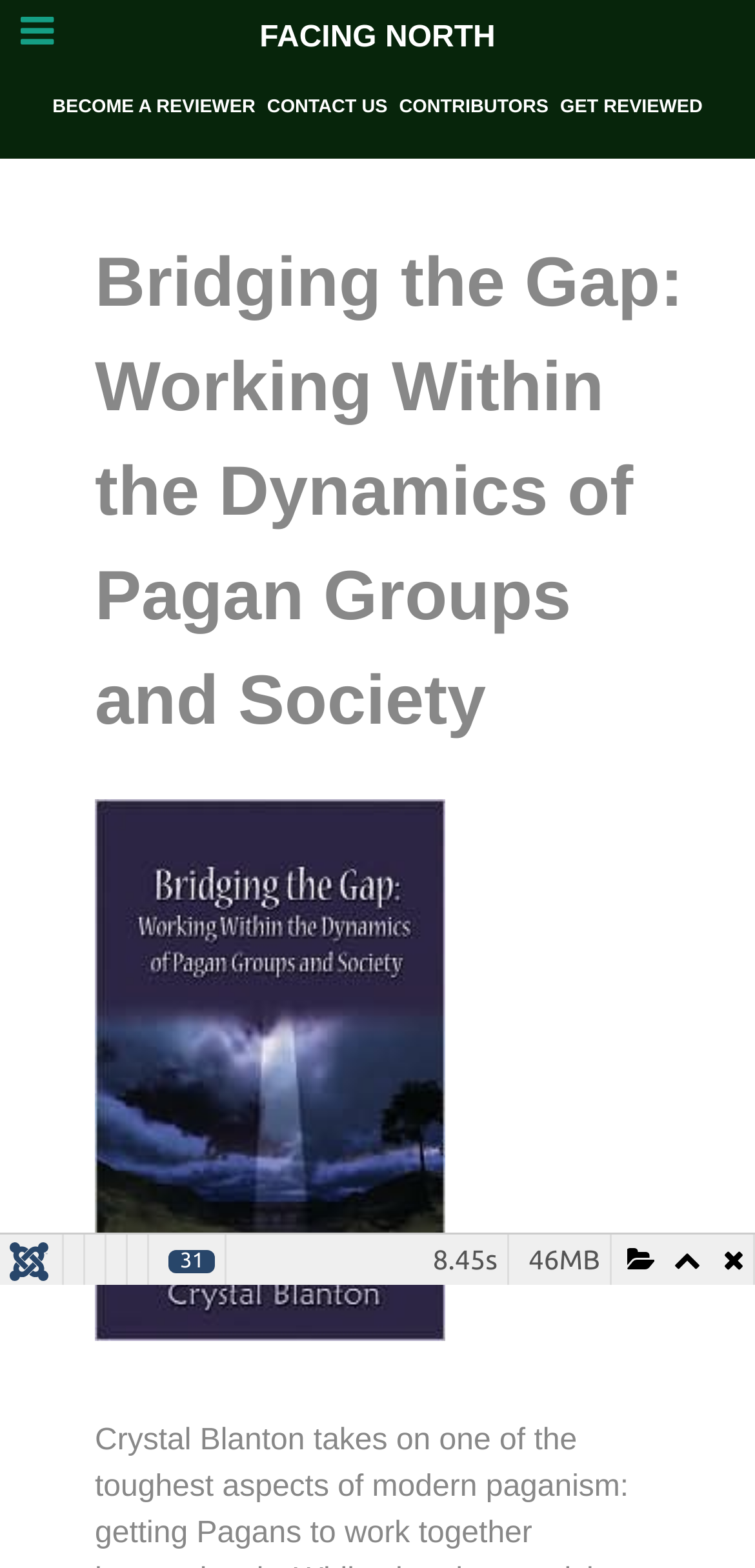Locate the bounding box coordinates of the clickable part needed for the task: "check the size of the webpage".

[0.7, 0.793, 0.795, 0.813]